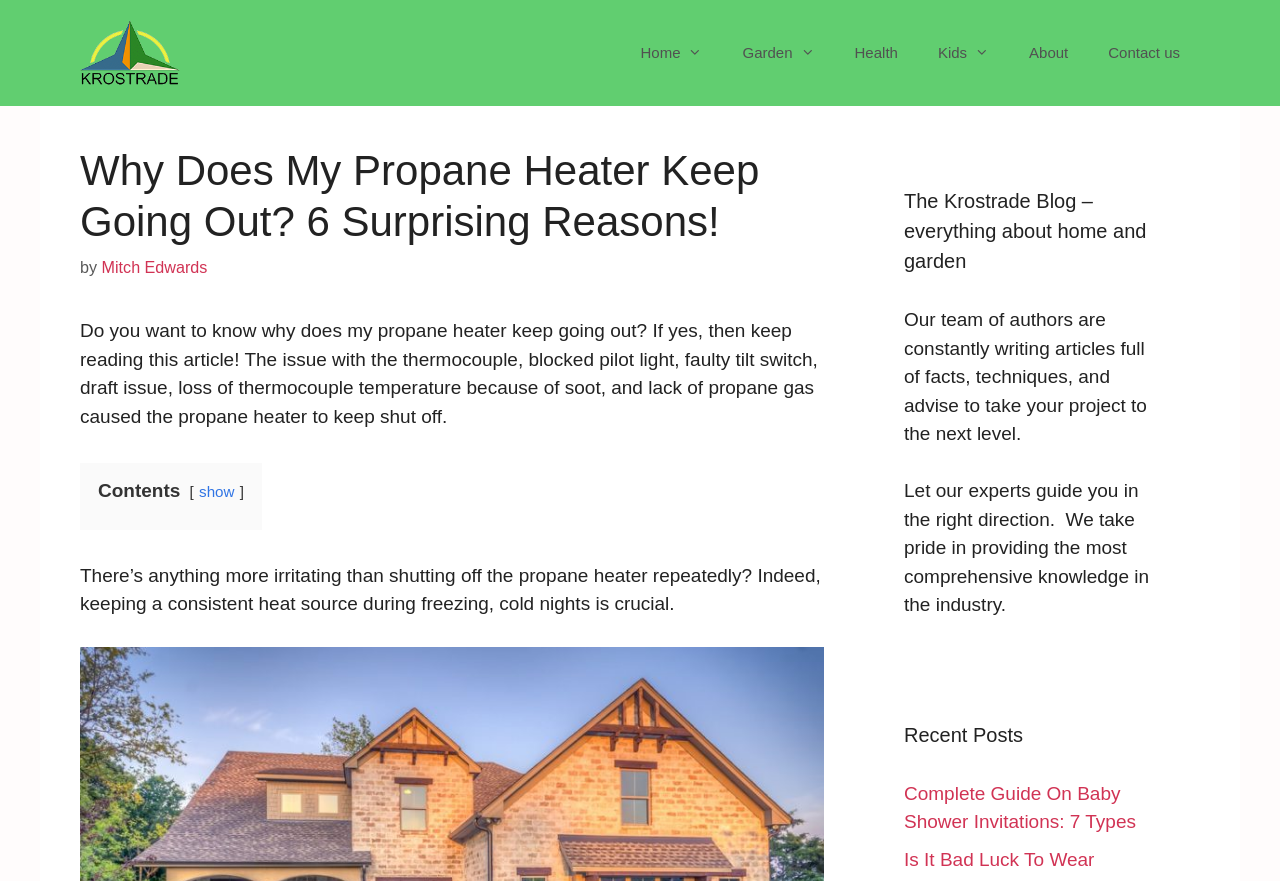Find the bounding box of the UI element described as: "alt="Krostrade"". The bounding box coordinates should be given as four float values between 0 and 1, i.e., [left, top, right, bottom].

[0.062, 0.047, 0.141, 0.071]